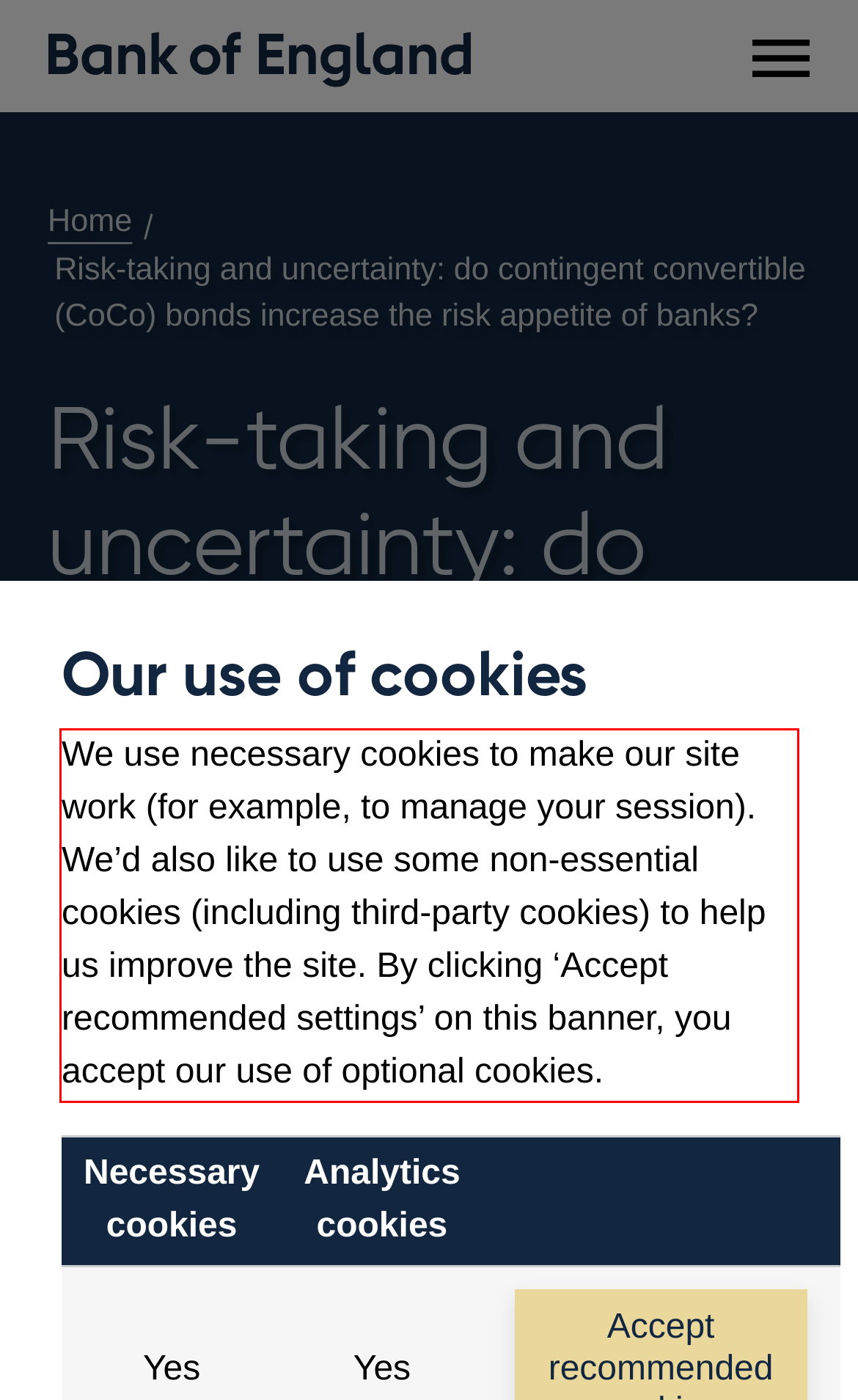Using the provided screenshot, read and generate the text content within the red-bordered area.

We use necessary cookies to make our site work (for example, to manage your session). We’d also like to use some non-essential cookies (including third-party cookies) to help us improve the site. By clicking ‘Accept recommended settings’ on this banner, you accept our use of optional cookies.